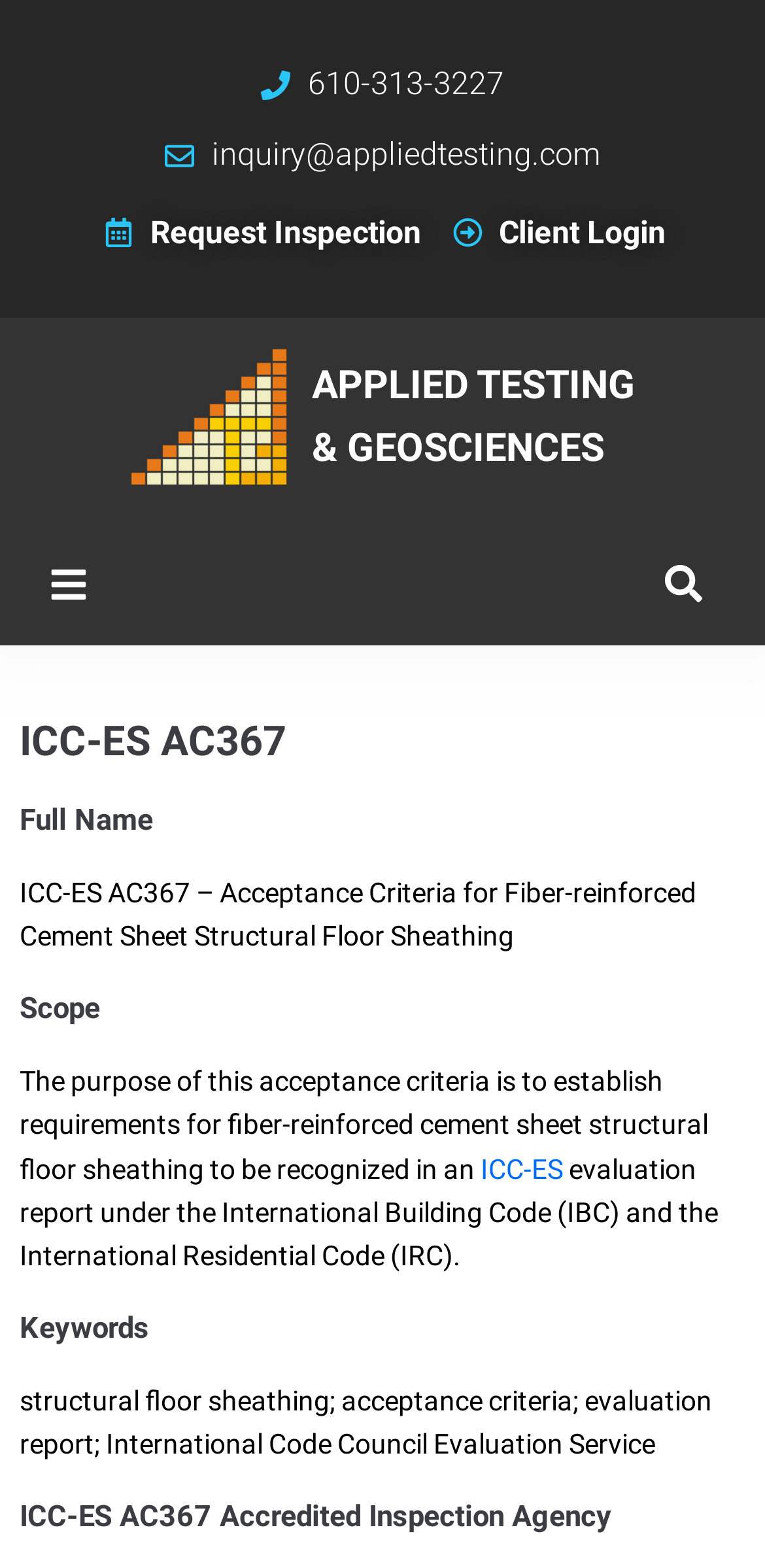Locate the bounding box of the UI element described in the following text: "Request Inspection".

[0.135, 0.133, 0.55, 0.165]